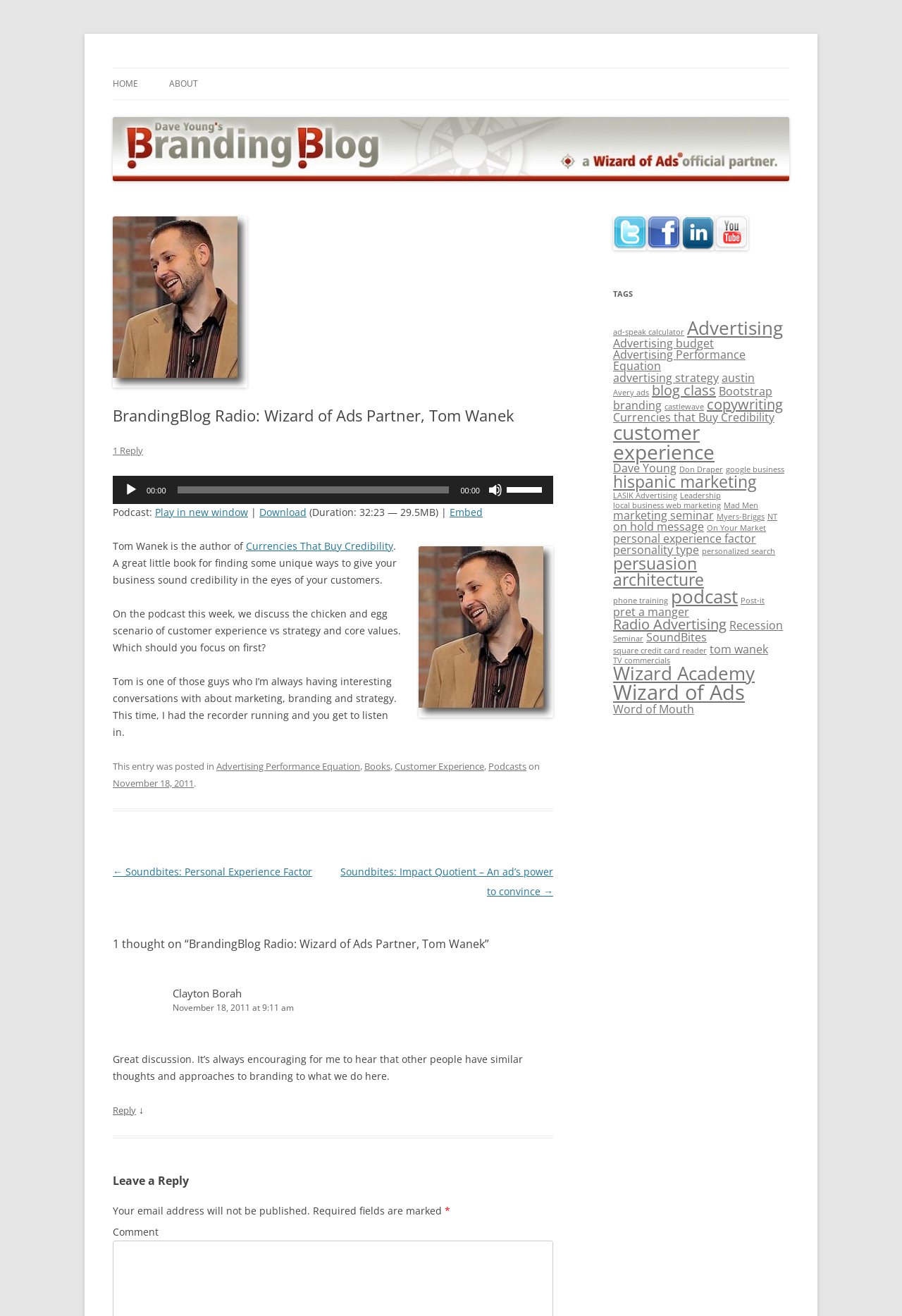Determine the bounding box for the UI element as described: "advertising strategy". The coordinates should be represented as four float numbers between 0 and 1, formatted as [left, top, right, bottom].

[0.68, 0.281, 0.797, 0.293]